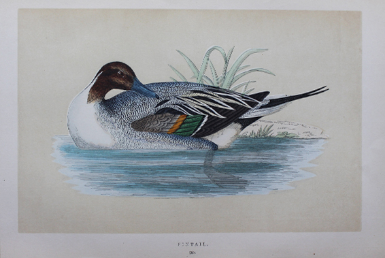Provide a comprehensive description of the image.

This illustration showcases a Pintail Duck, depicted in a serene aquatic setting. The duck is portrayed resting on the water's surface, surrounded by gentle hints of green aquatic vegetation in the background. Its elegant shape and distinct features are highlighted, with a long neck and sleek body exhibiting a blend of colors; the head displays rich browns, while the body is adorned with a pattern of intricate feathers, showcasing shades of grey, white, and touches of vibrant colors. Below the image, the caption reads "Pintail," indicating the species, and the overall composition reflects the natural beauty and grace of this waterfowl.